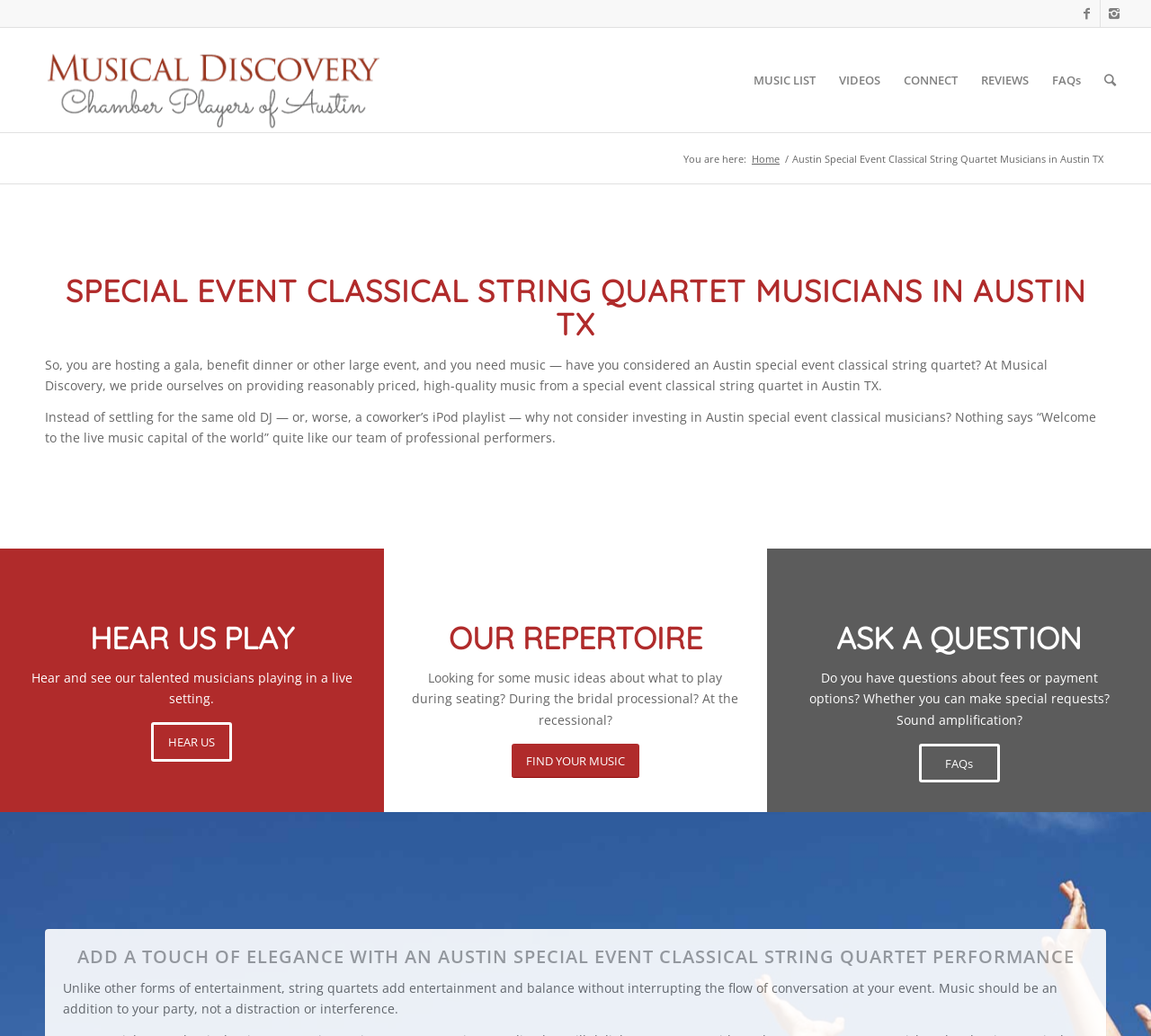Identify the bounding box coordinates for the UI element described as follows: Instagram. Use the format (top-left x, top-left y, bottom-right x, bottom-right y) and ensure all values are floating point numbers between 0 and 1.

[0.957, 0.0, 0.98, 0.026]